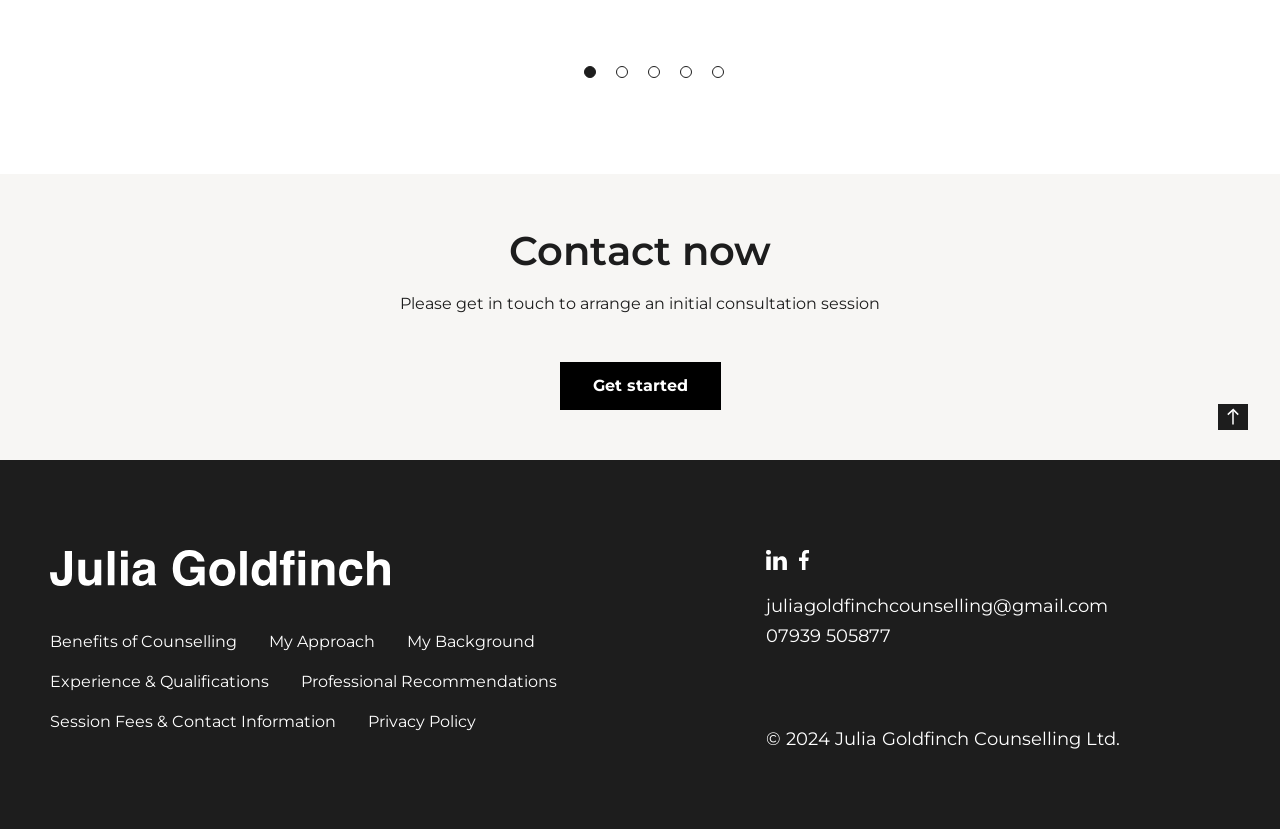What is the profession of Julia Goldfinch?
Based on the image, provide a one-word or brief-phrase response.

Counsellor